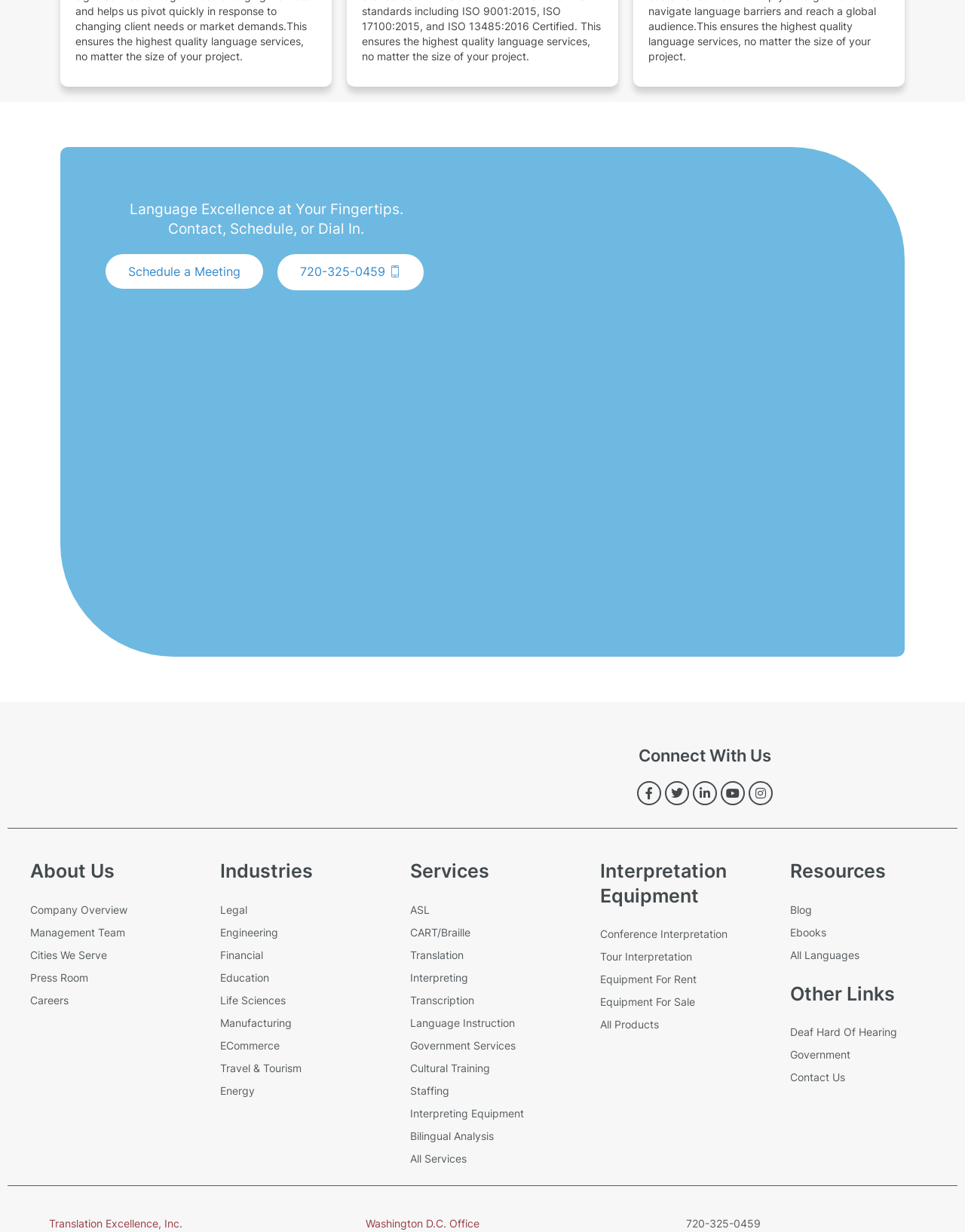What is the name of the company?
From the details in the image, provide a complete and detailed answer to the question.

The company name can be found at the bottom of the webpage. It is mentioned as 'Translation Excellence, Inc.'.